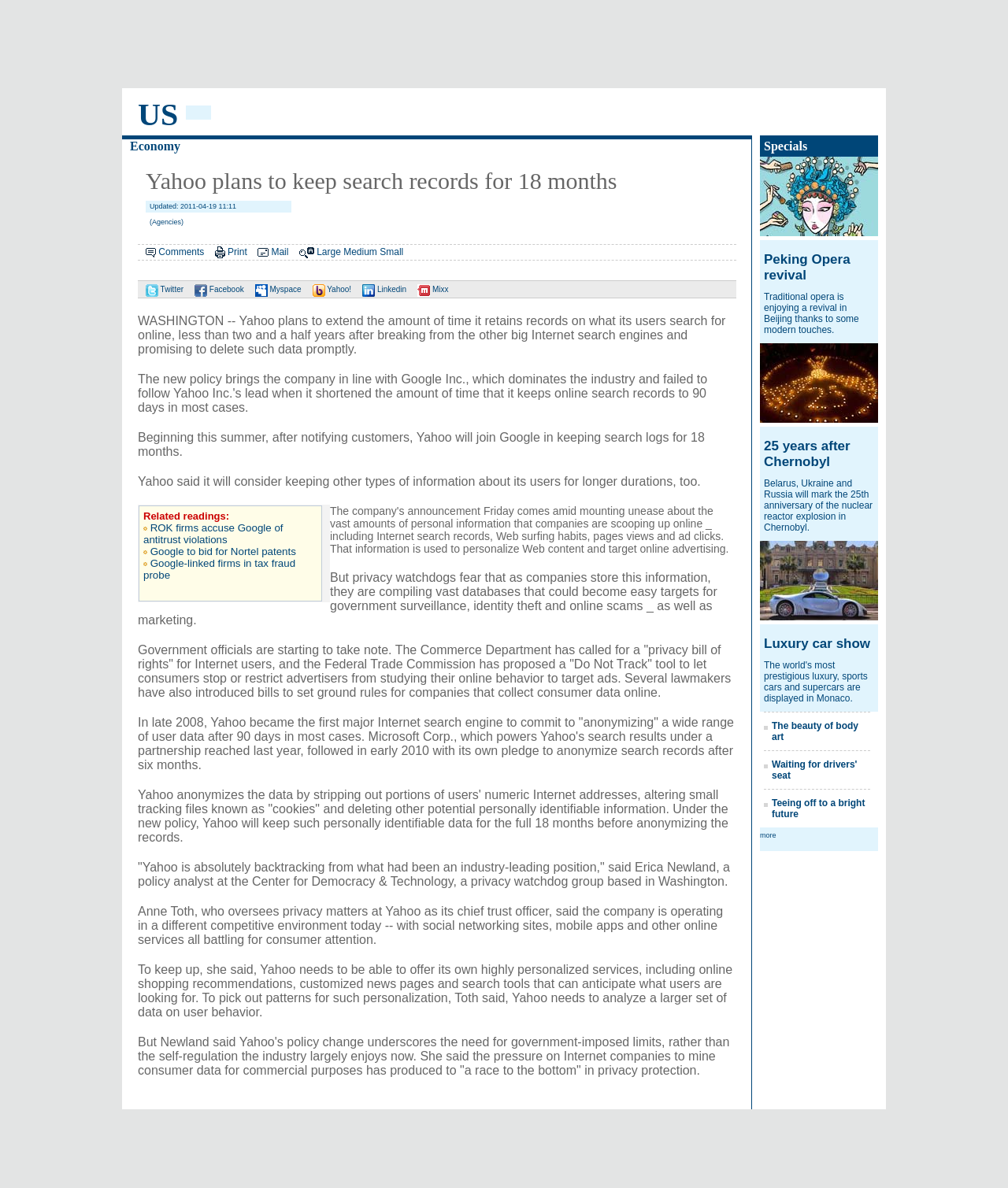Please locate the bounding box coordinates of the region I need to click to follow this instruction: "Click the 'Peking Opera revival' link".

[0.758, 0.212, 0.843, 0.238]